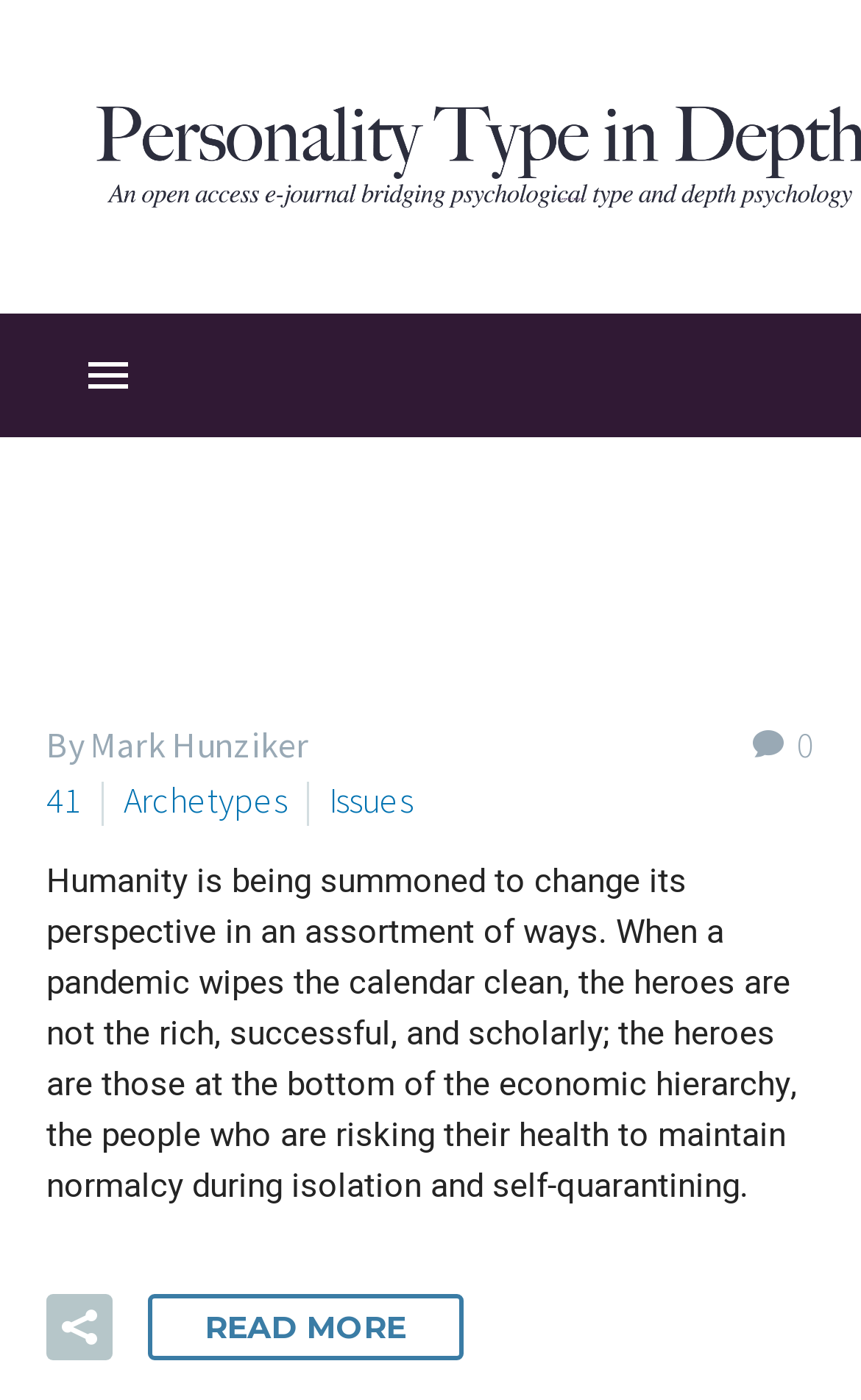Given the description "Archetypes", determine the bounding box of the corresponding UI element.

[0.144, 0.555, 0.333, 0.587]